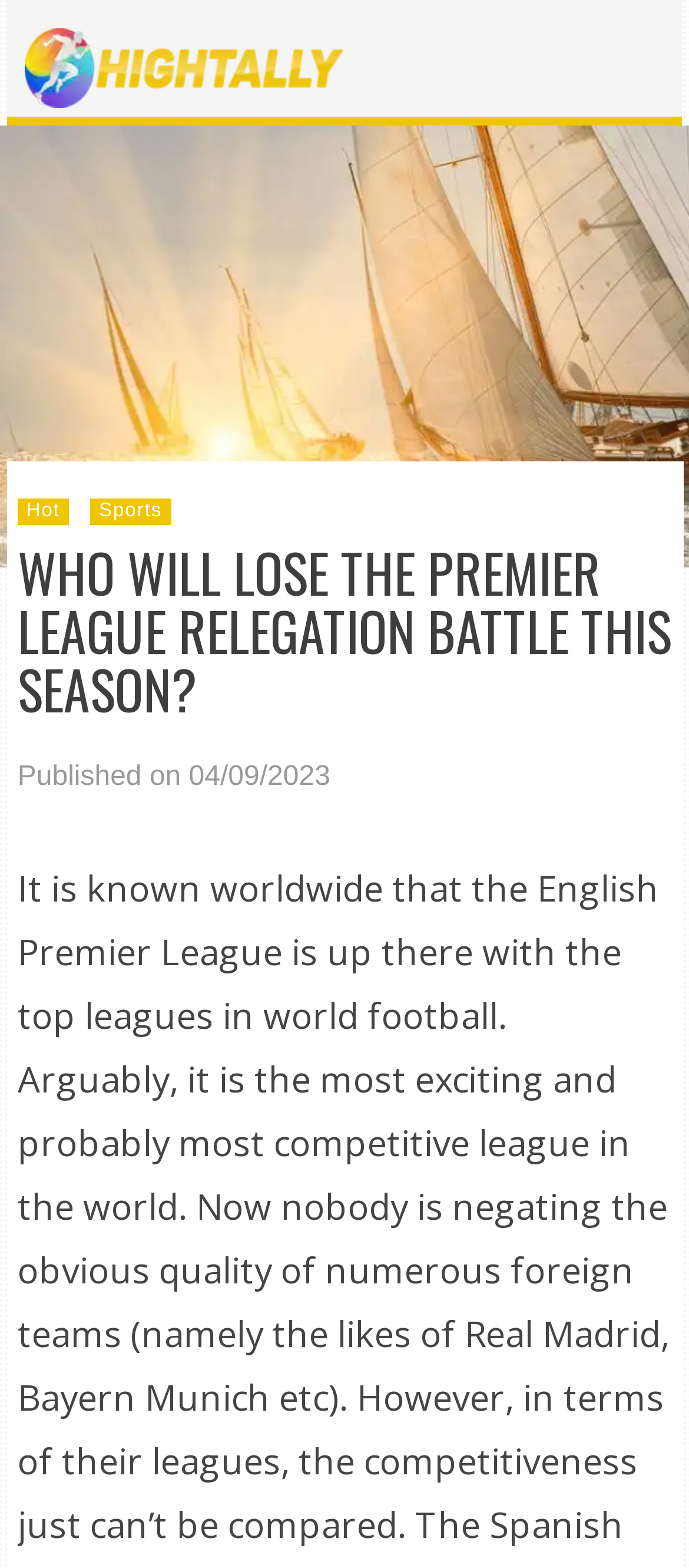Locate the bounding box of the UI element defined by this description: "Sports". The coordinates should be given as four float numbers between 0 and 1, formatted as [left, top, right, bottom].

[0.144, 0.319, 0.235, 0.333]